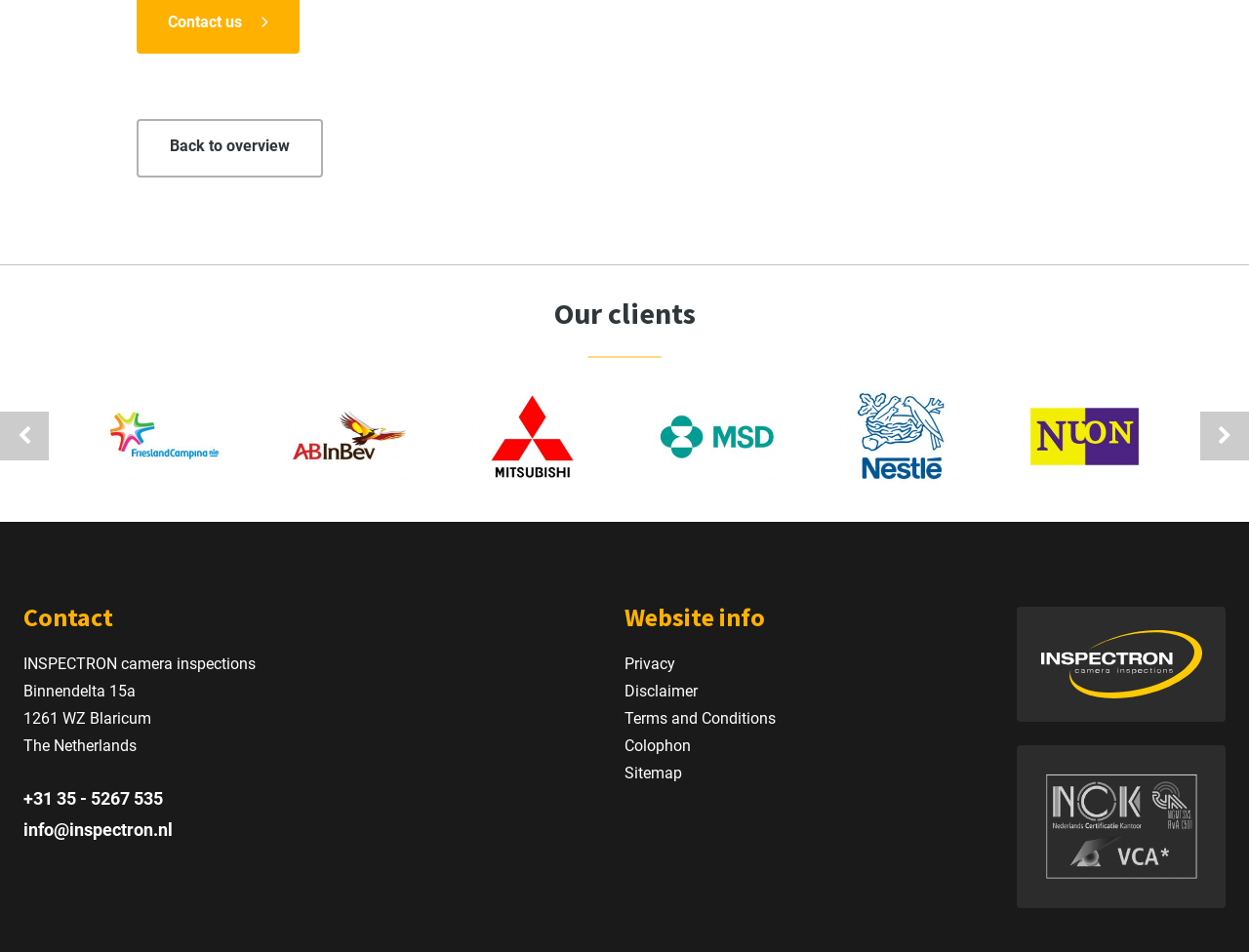Locate the bounding box coordinates of the item that should be clicked to fulfill the instruction: "Visit 'Contact'".

[0.019, 0.631, 0.091, 0.665]